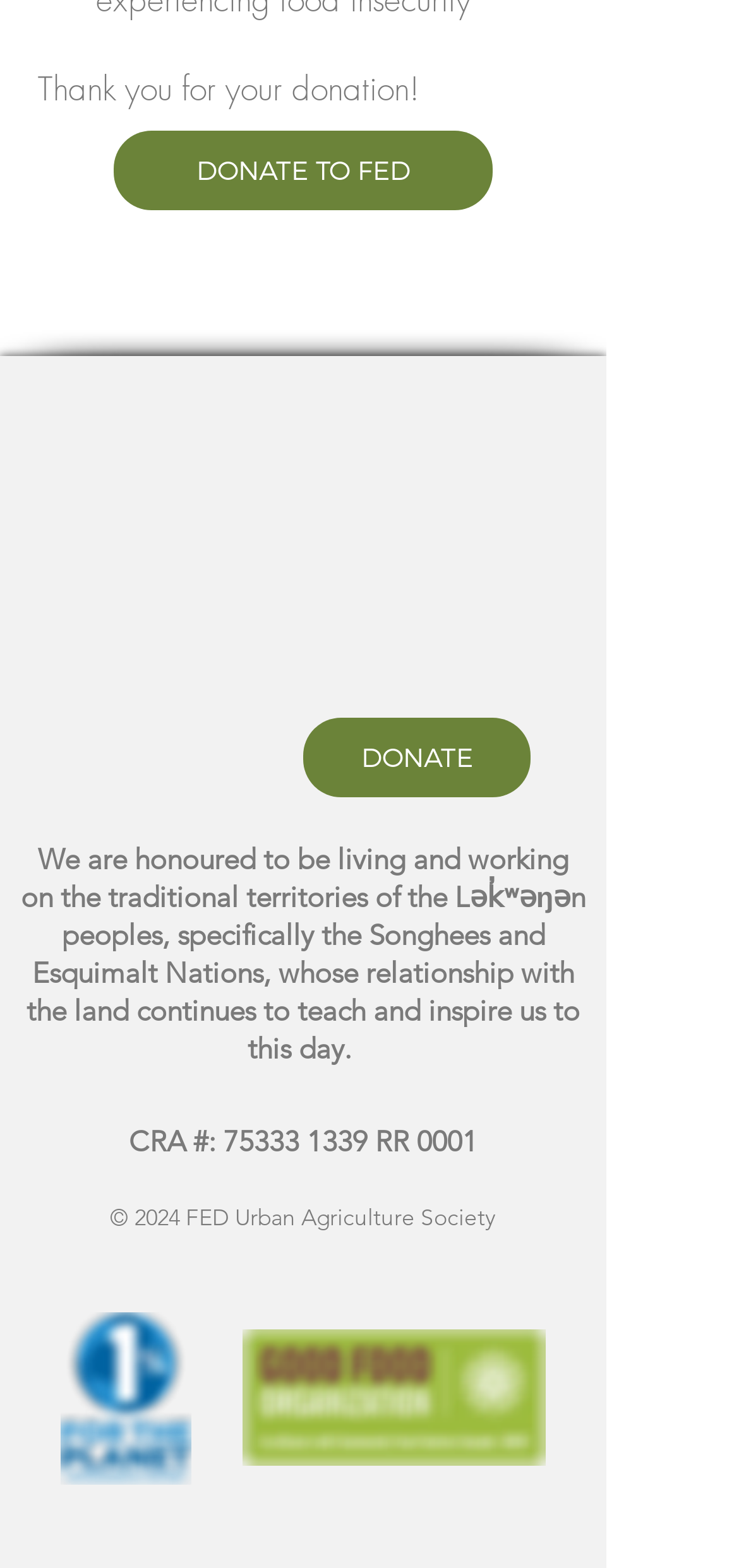How many social media icons are in the 'Social Bar'?
Please provide a comprehensive answer to the question based on the webpage screenshot.

I counted the number of link elements within the 'Social Bar' list element and found two icons, one for Facebook and one for Instagram.